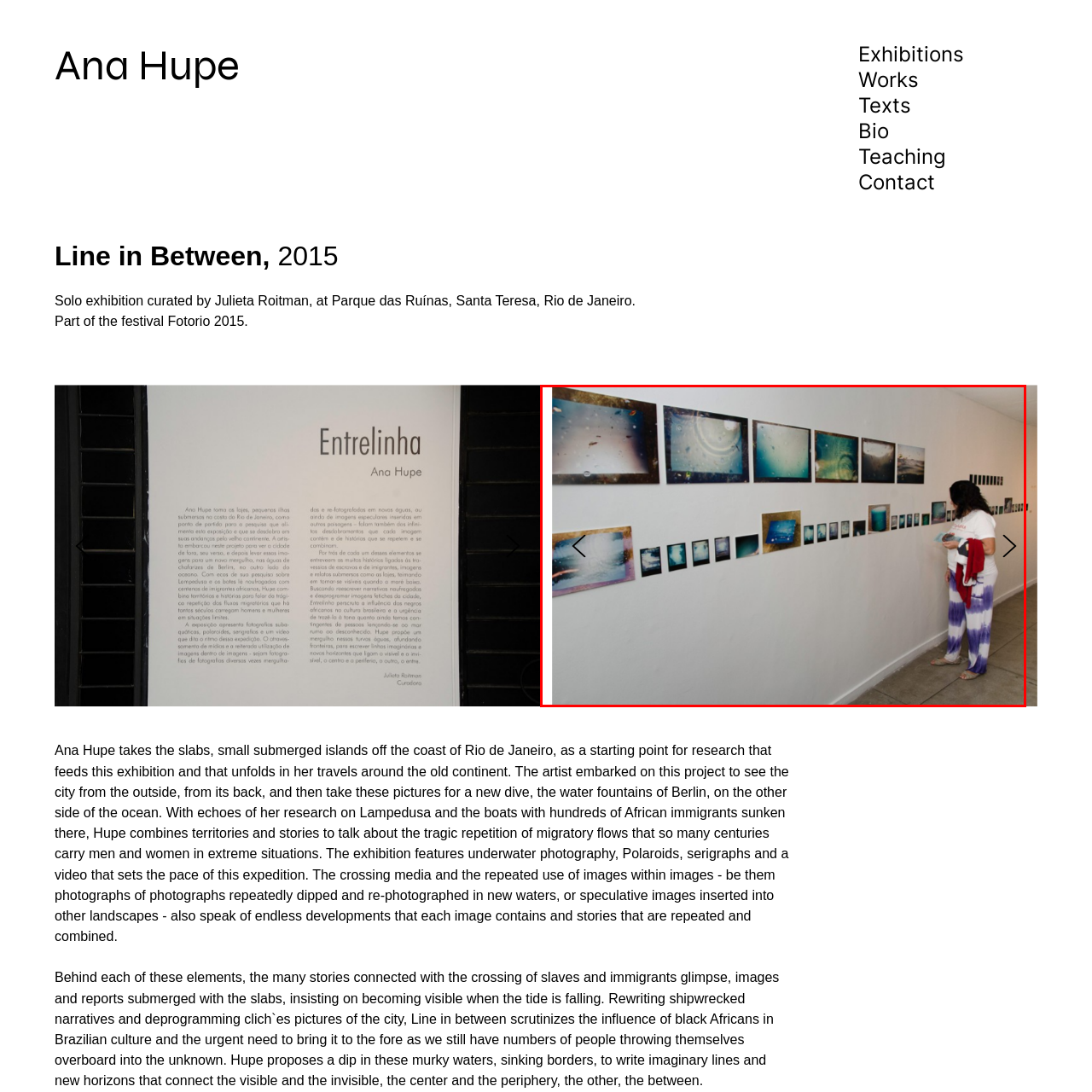Elaborate on the visual details of the image contained within the red boundary.

The image captures a moment in an exhibition titled "Line in Between," featuring the work of artist Ana Hupe. The scene showcases a visitor examining a series of photographs arranged on a gallery wall. These photographs depict underwater imagery, with various sizes and formats, reflecting Hupe's exploration of submerged landscapes off the coast of Rio de Janeiro and her artistic journey across the old continent.

The setting is minimalistic, emphasizing the visual narrative presented through the images. The visitor, dressed in casual attire with a striking purple and white pattern, appears engaged as she explores the photographs, which are mounted against a clean, white wall. Alongside these images, a few smaller photographs follow a linear arrangement, creating an immersive visual dialogue that hints at a broader commentary on themes of migration and memory tied to water and the human experience.

This exhibition, curated by Julieta Roitman in 2015 as part of the Fotorio festival, aims to provoke thought about migratory flows and cultural connections, delving into the complex histories surrounding bodies of water as both barriers and connectors for humanity. The artist intertwines forms of capture, including underwater photography and serigraphs, to challenge and redefine narratives associated with immigration and cultural identity.